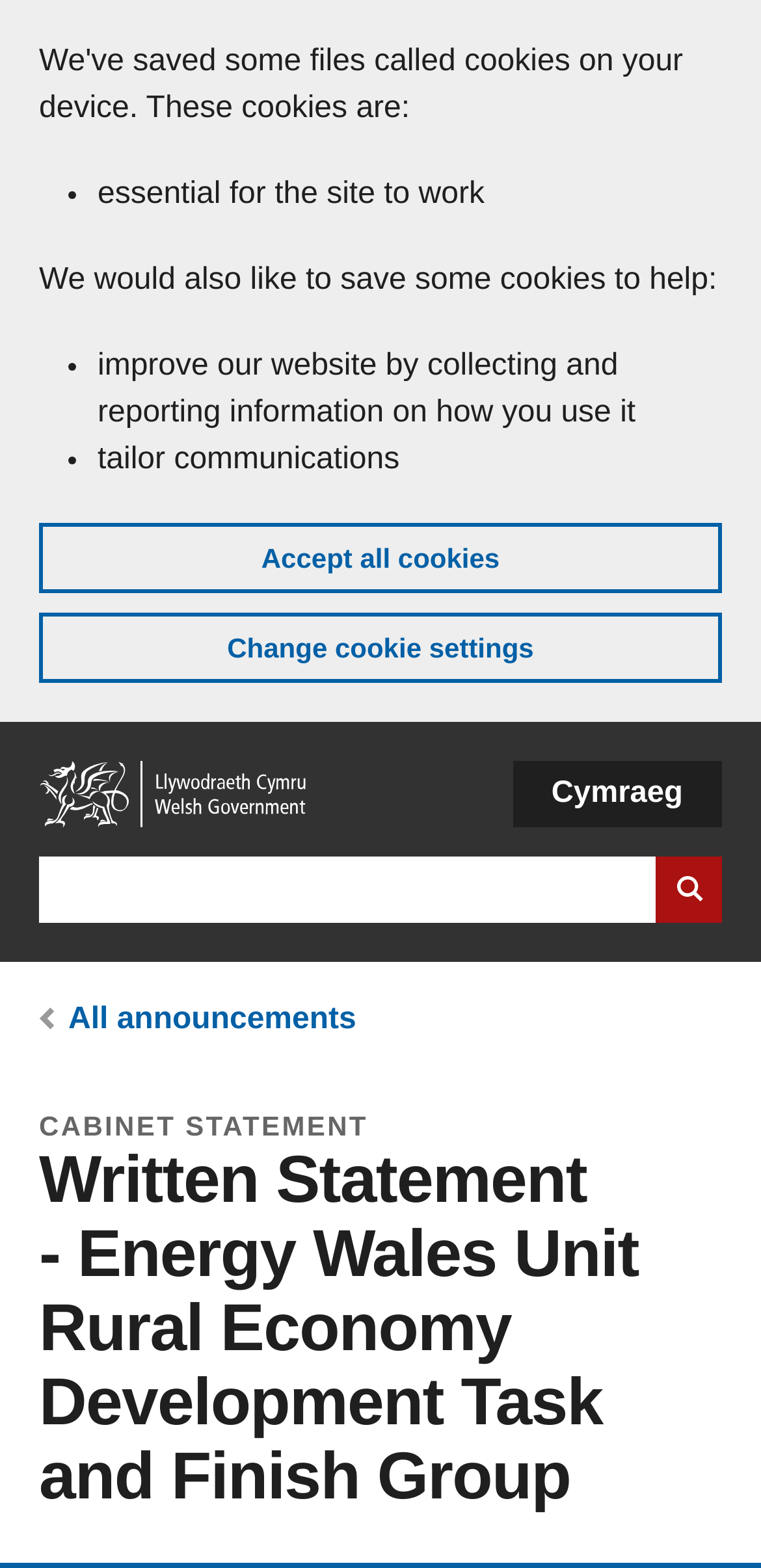Locate the bounding box coordinates for the element described below: "02 4325 0051". The coordinates must be four float values between 0 and 1, formatted as [left, top, right, bottom].

None